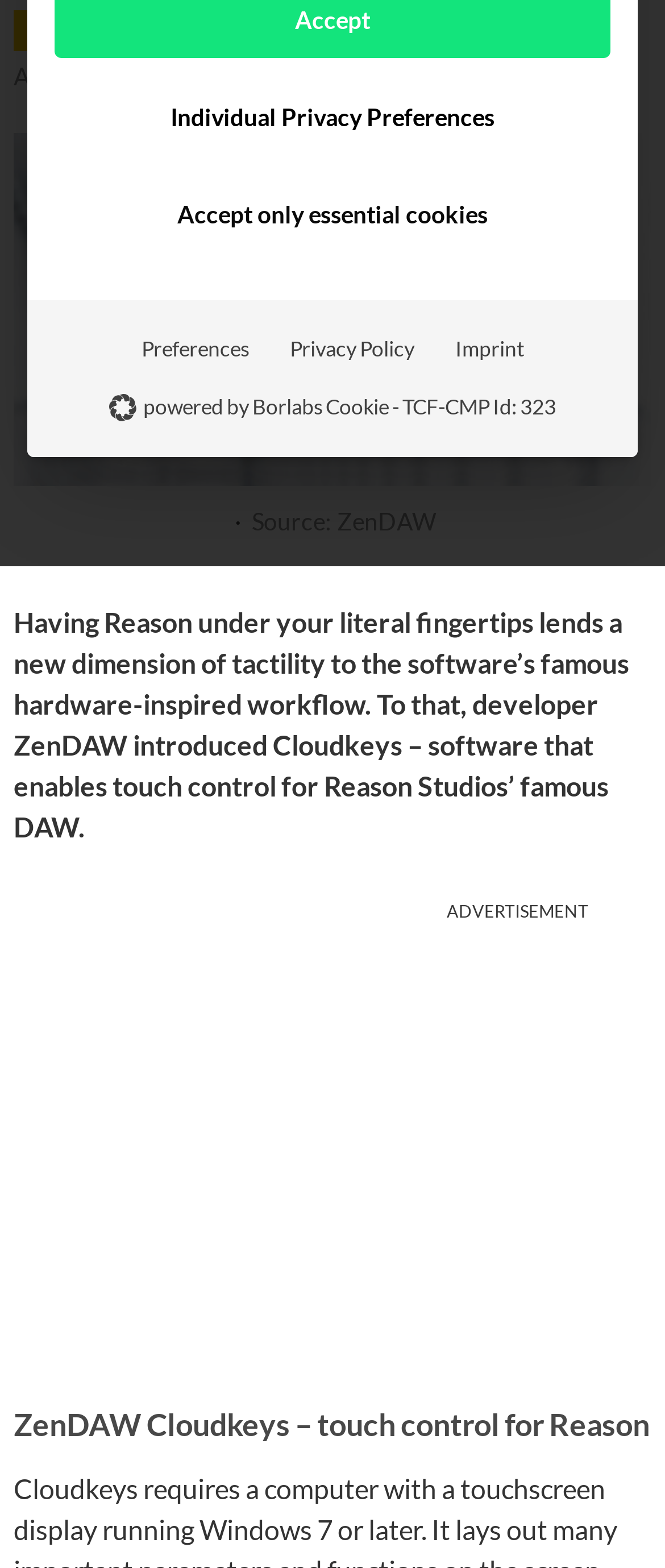Calculate the bounding box coordinates for the UI element based on the following description: "12 partners". Ensure the coordinates are four float numbers between 0 and 1, i.e., [left, top, right, bottom].

[0.249, 0.061, 0.408, 0.077]